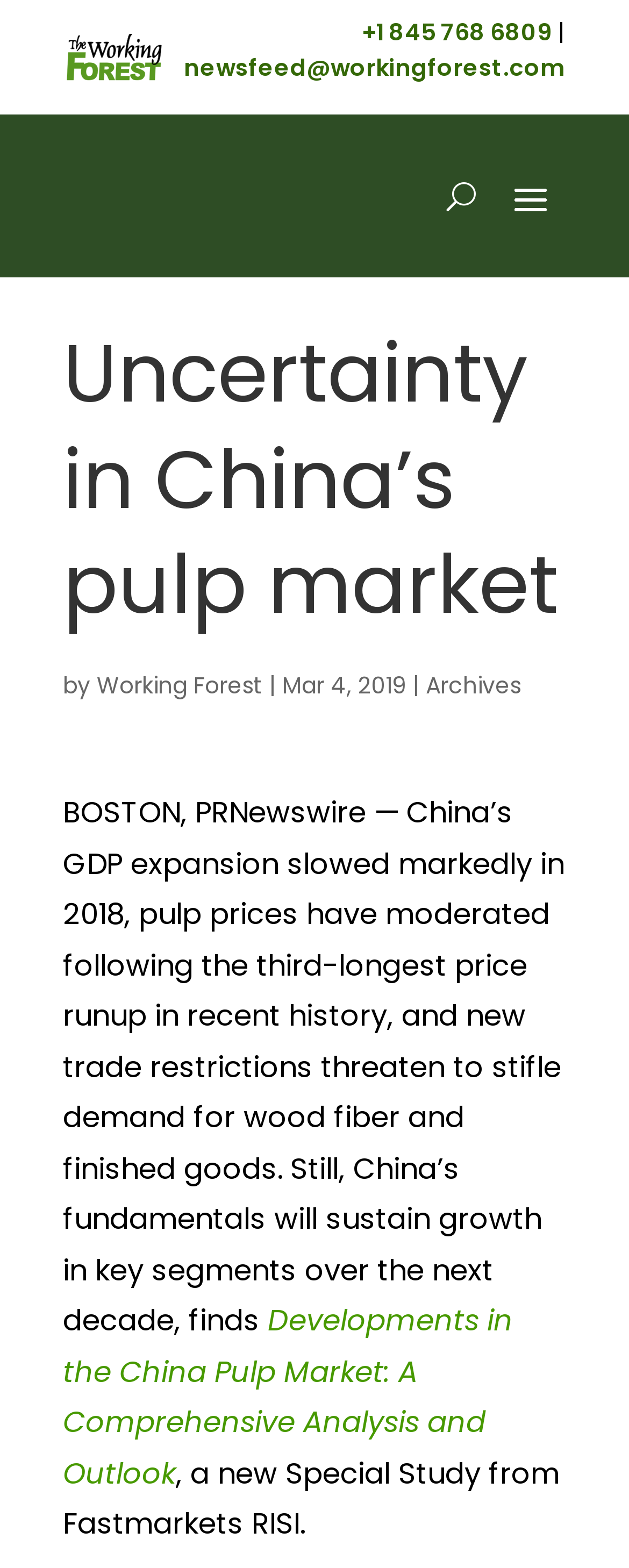Locate the bounding box for the described UI element: "+1 845 768 6809". Ensure the coordinates are four float numbers between 0 and 1, formatted as [left, top, right, bottom].

[0.574, 0.01, 0.877, 0.031]